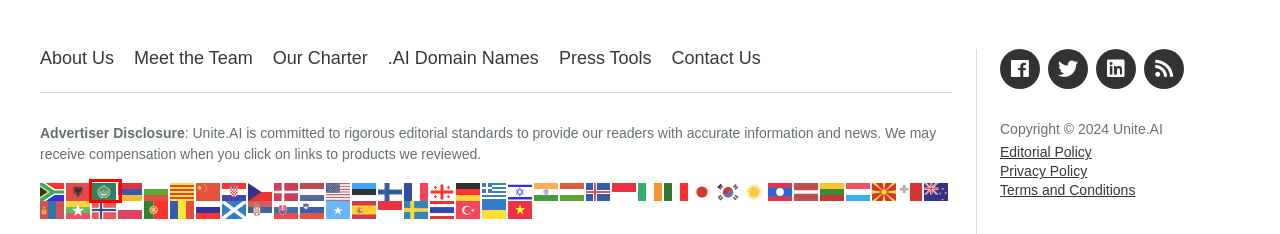You have a screenshot of a webpage where a red bounding box highlights a specific UI element. Identify the description that best matches the resulting webpage after the highlighted element is clicked. The choices are:
A. 用磁带创建的技术可用于对抗黑客 - Unite.AI
B. يمكن استخدام التكنولوجيا التي تم إنشاؤها باستخدام الشريط ضد المتسللين - Unite.AI
C. Teknologi laget med tape kan brukes mot hackere - Unite.AI
D. Tecnología creada con cinta podría usarse contra piratas informáticos - Unite.AI
E. Privacy Policy - Unite.AI
F. About Us - Unite.AI
G. Terms and Conditions - Unite.AI
H. Технологија направљена помоћу траке могла би да се користи против хакера - Уните.АИ

B